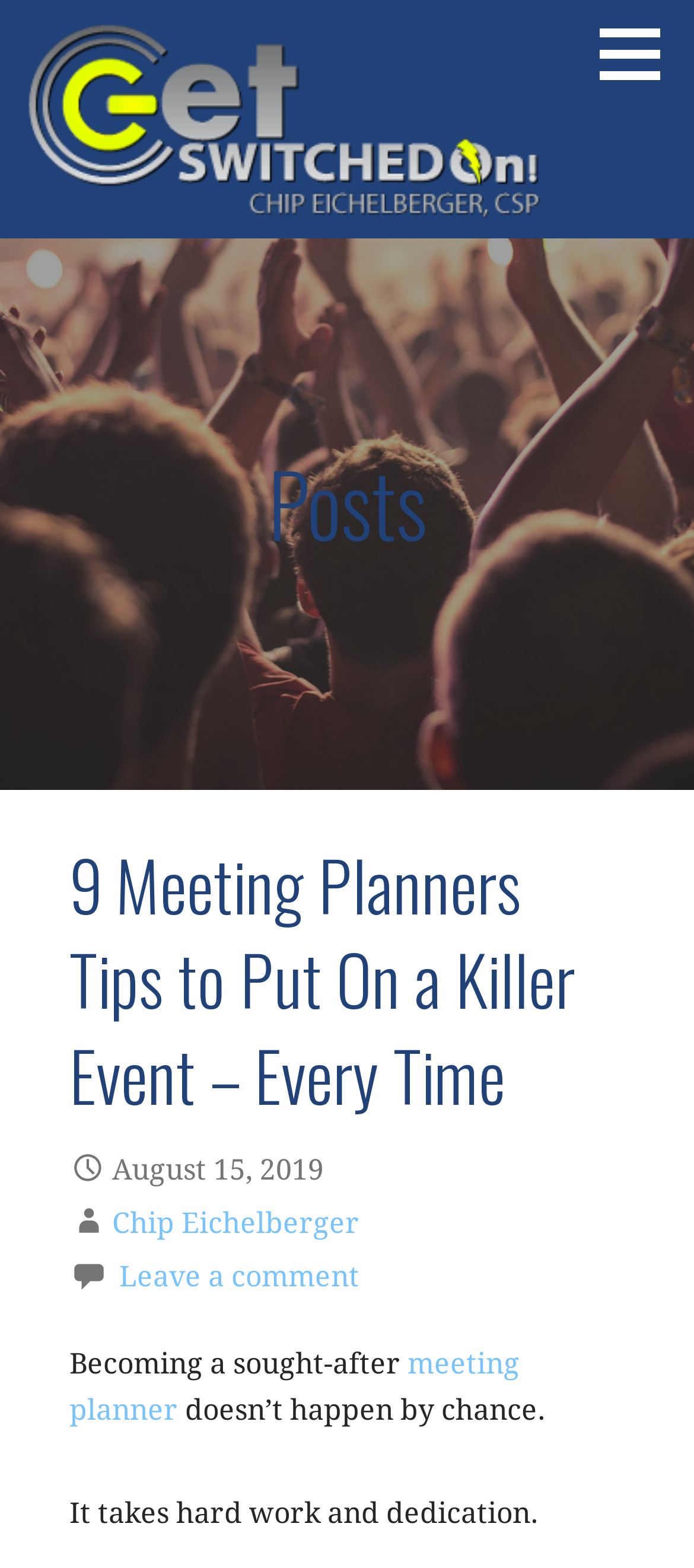Determine the bounding box coordinates for the UI element matching this description: "Get Switchedon On Blog".

[0.026, 0.163, 0.777, 0.214]